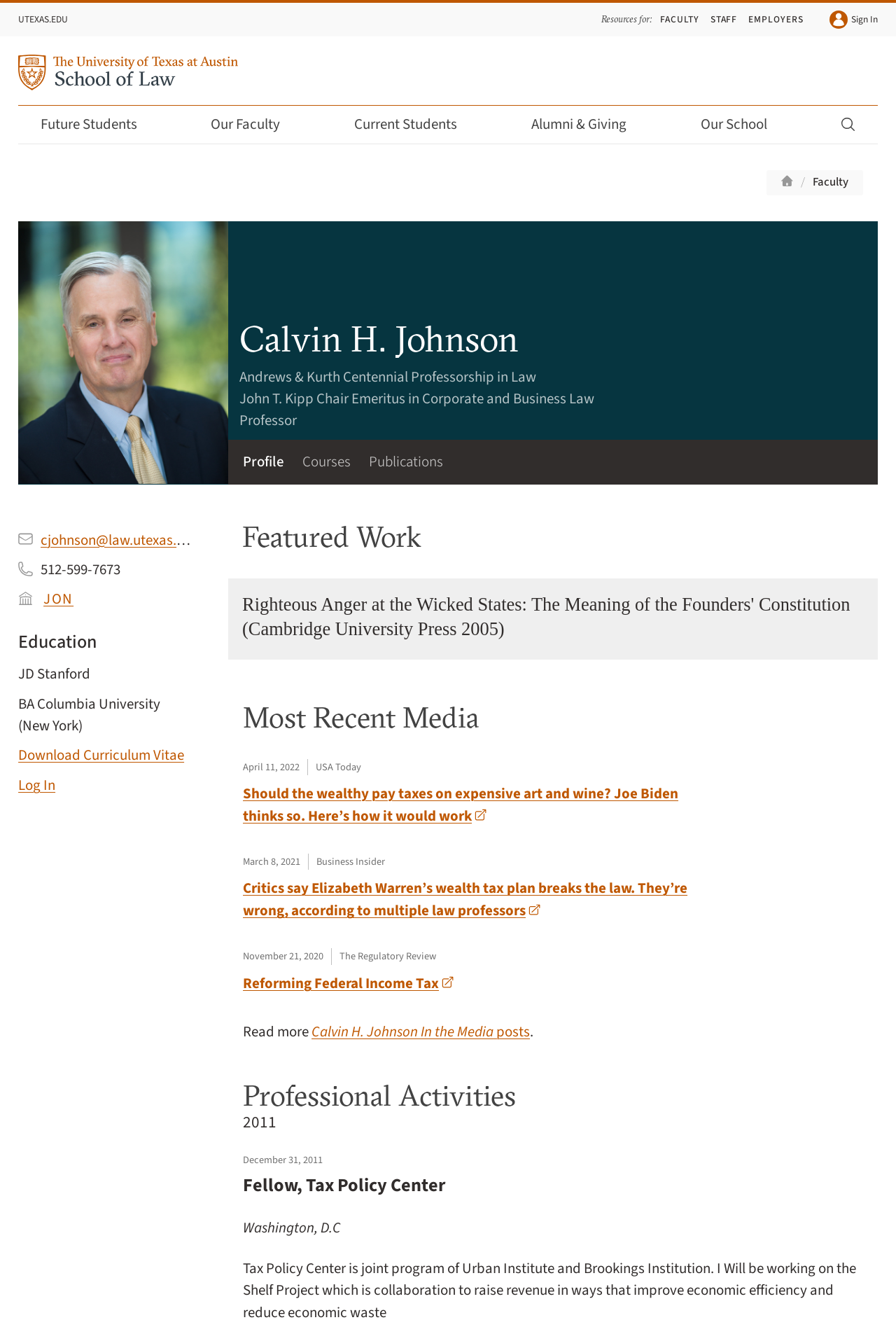Show the bounding box coordinates of the element that should be clicked to complete the task: "Download Curriculum Vitae".

[0.02, 0.556, 0.206, 0.571]